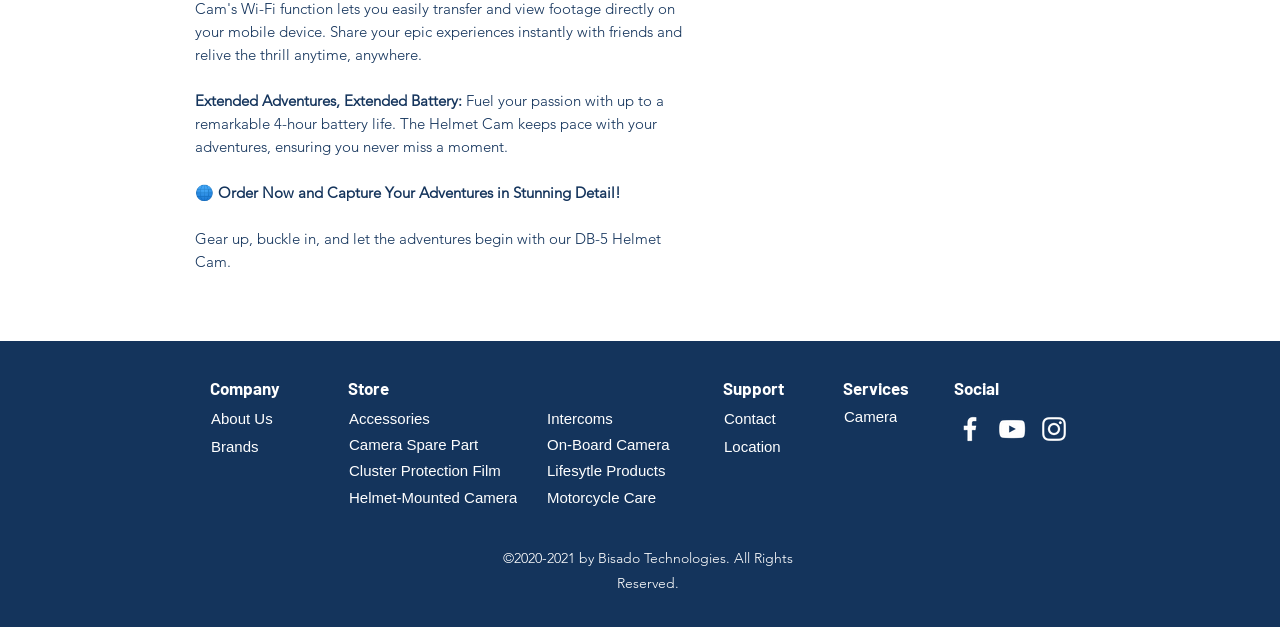What is the battery life of the Helmet Cam?
Respond with a short answer, either a single word or a phrase, based on the image.

up to 4-hour